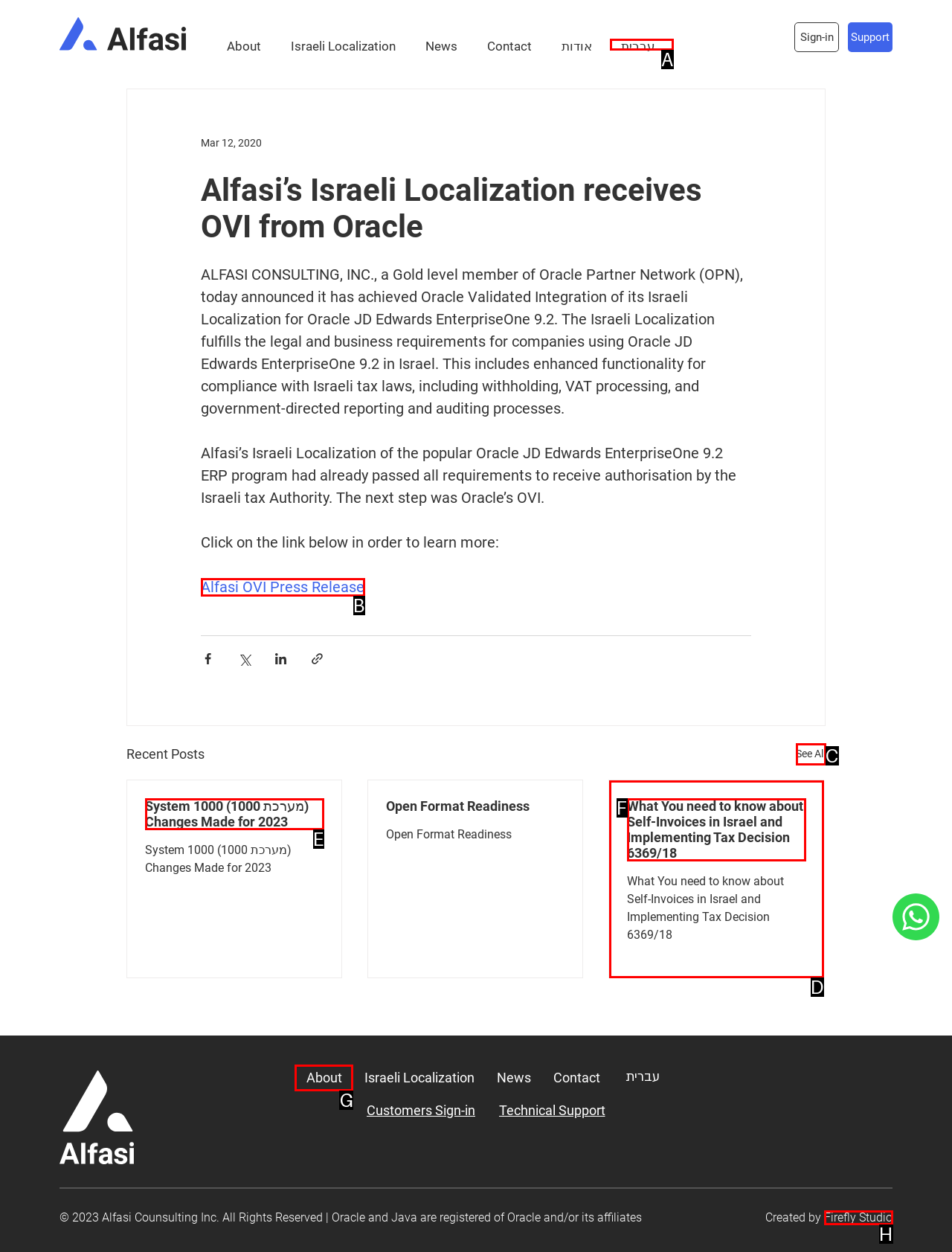Identify the letter of the option that best matches the following description: Alfasi OVI Press Release. Respond with the letter directly.

B